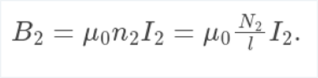Answer succinctly with a single word or phrase:
What is the unit of l in the equation?

Length